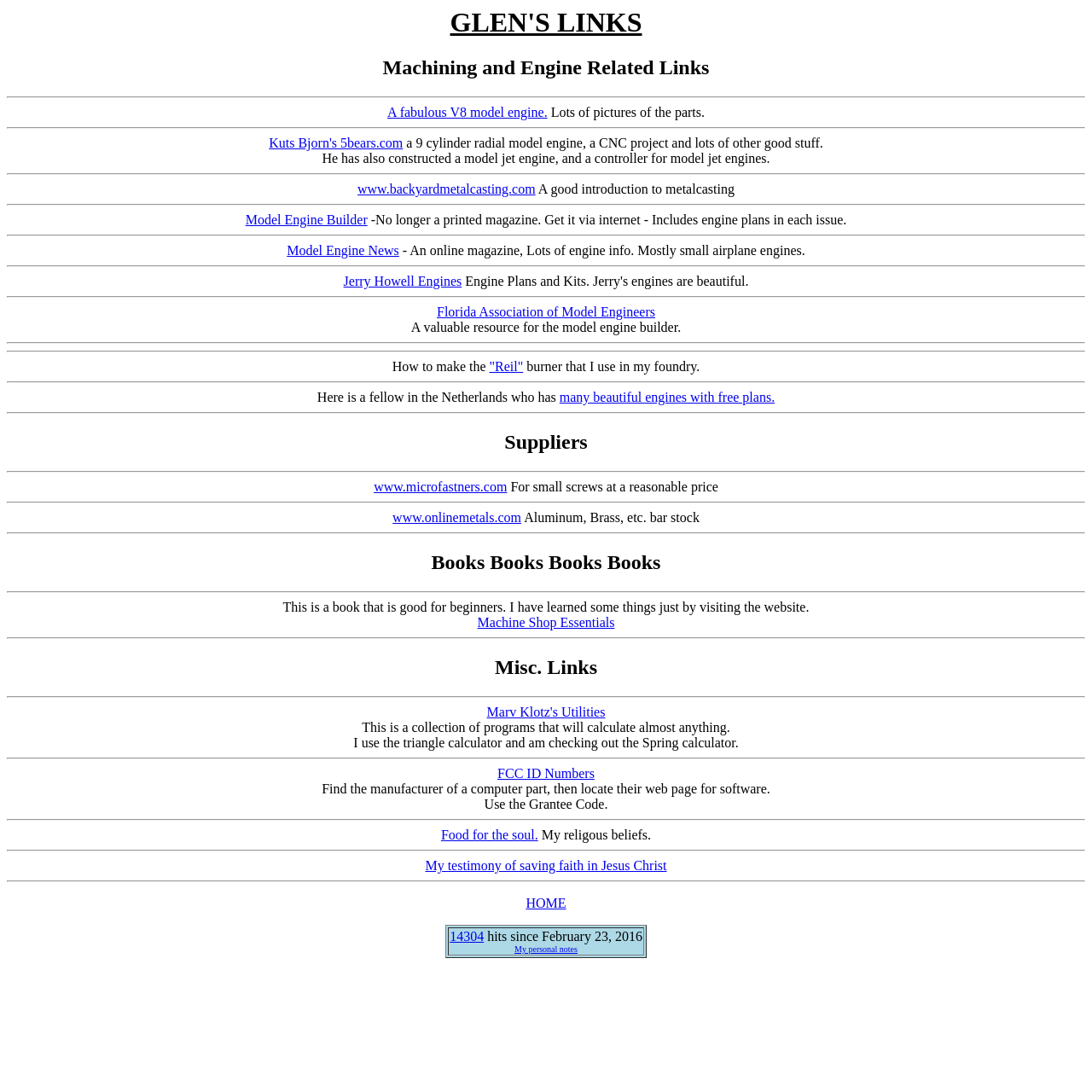Bounding box coordinates are specified in the format (top-left x, top-left y, bottom-right x, bottom-right y). All values are floating point numbers bounded between 0 and 1. Please provide the bounding box coordinate of the region this sentence describes: A fabulous V8 model engine.

[0.355, 0.096, 0.501, 0.11]